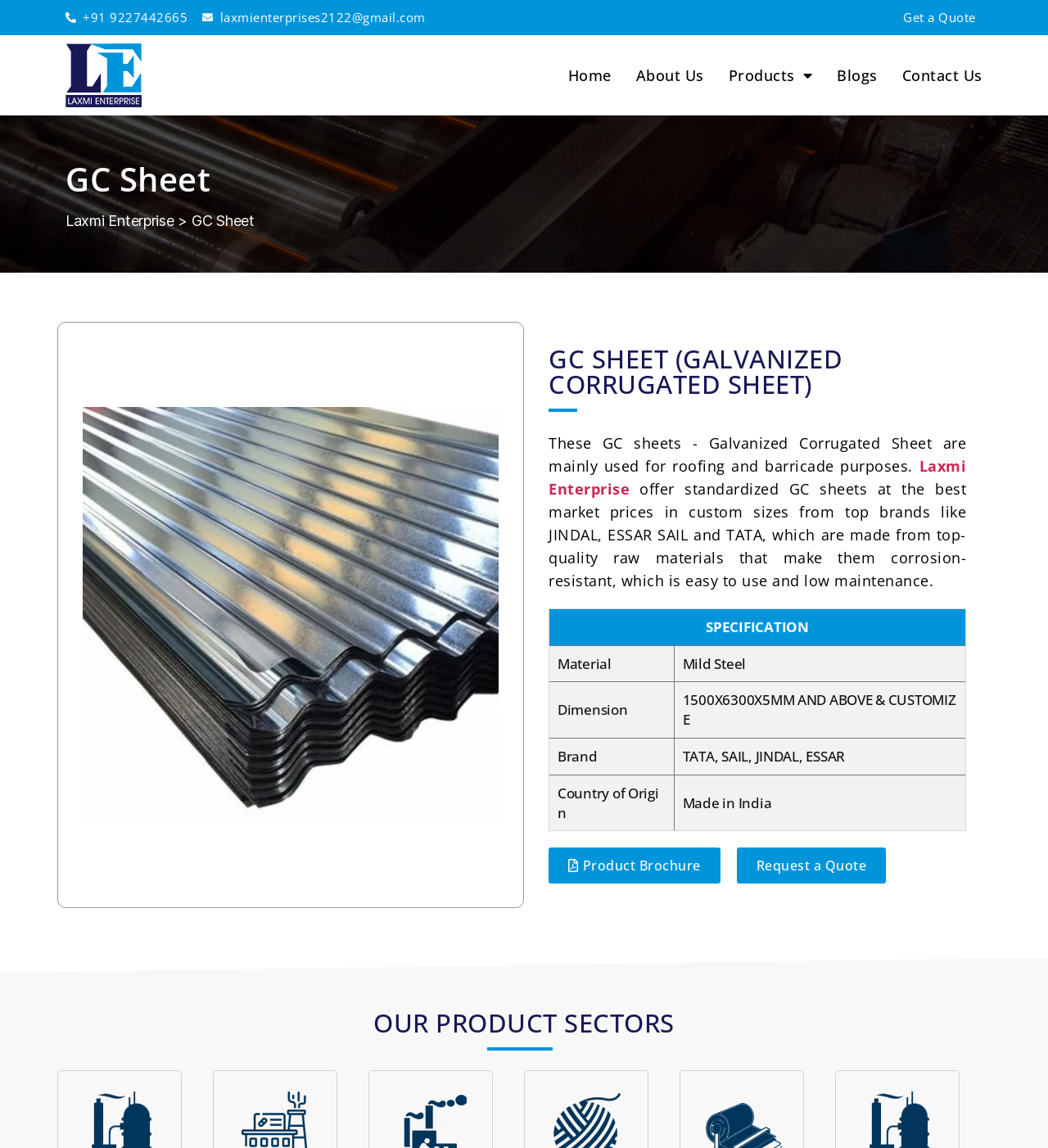Respond to the question below with a single word or phrase: What is the email address to contact Laxmi Enterprise?

laxmienterprises2122@gmail.com